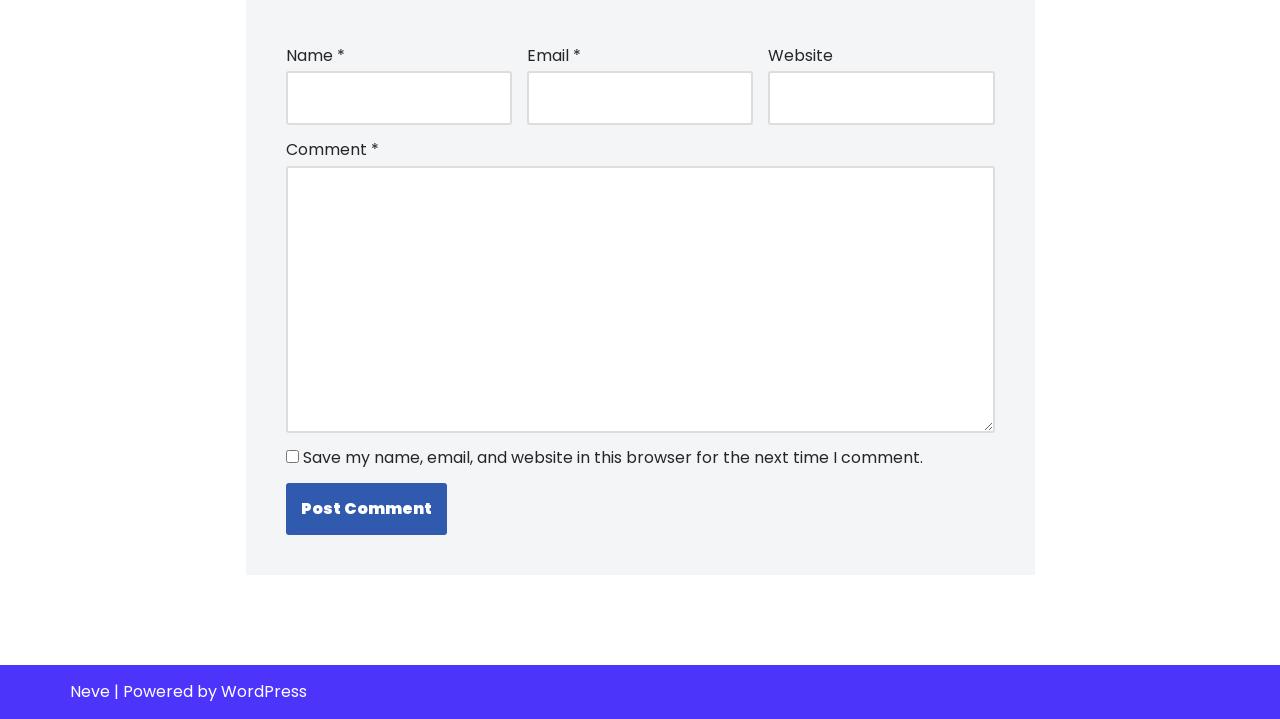How many links are at the bottom of the page?
Using the visual information, reply with a single word or short phrase.

2